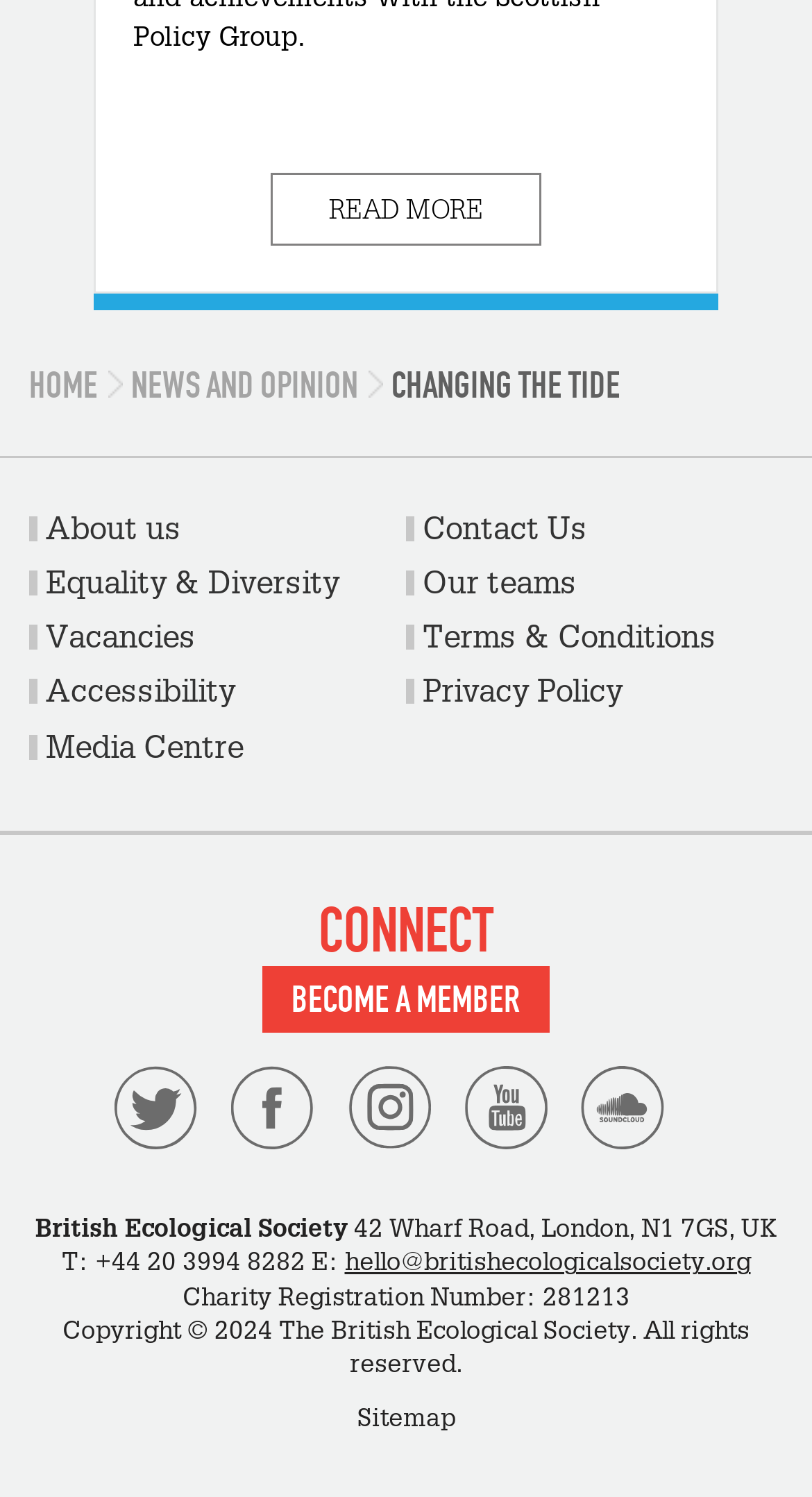Can you show the bounding box coordinates of the region to click on to complete the task described in the instruction: "Read more about volunteering on the BES's Scottish Policy Group"?

[0.333, 0.115, 0.667, 0.165]